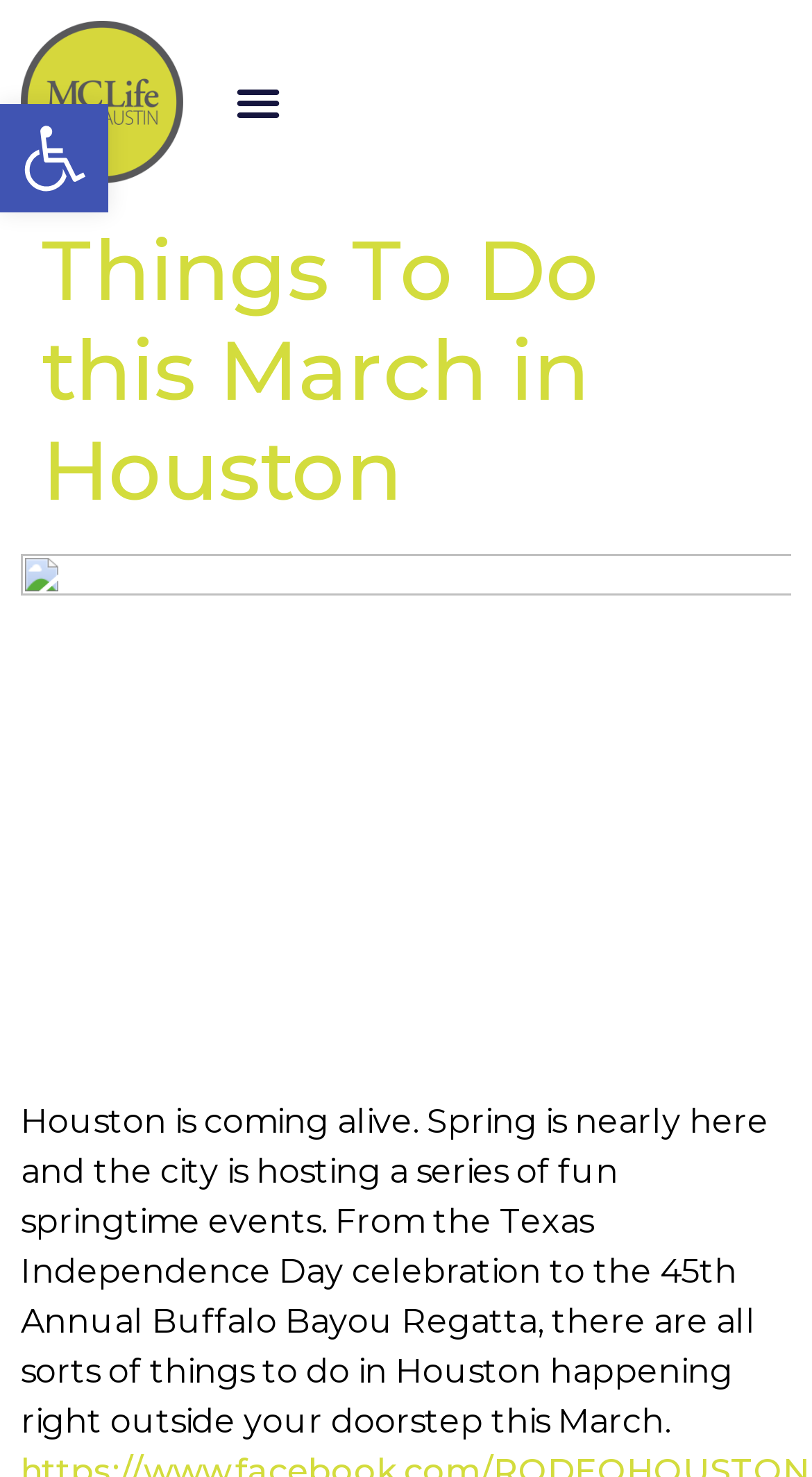Please look at the image and answer the question with a detailed explanation: What is happening in Houston this March?

According to the webpage, Houston is hosting a series of fun springtime events this March, including the Texas Independence Day celebration and the 45th Annual Buffalo Bayou Regatta.